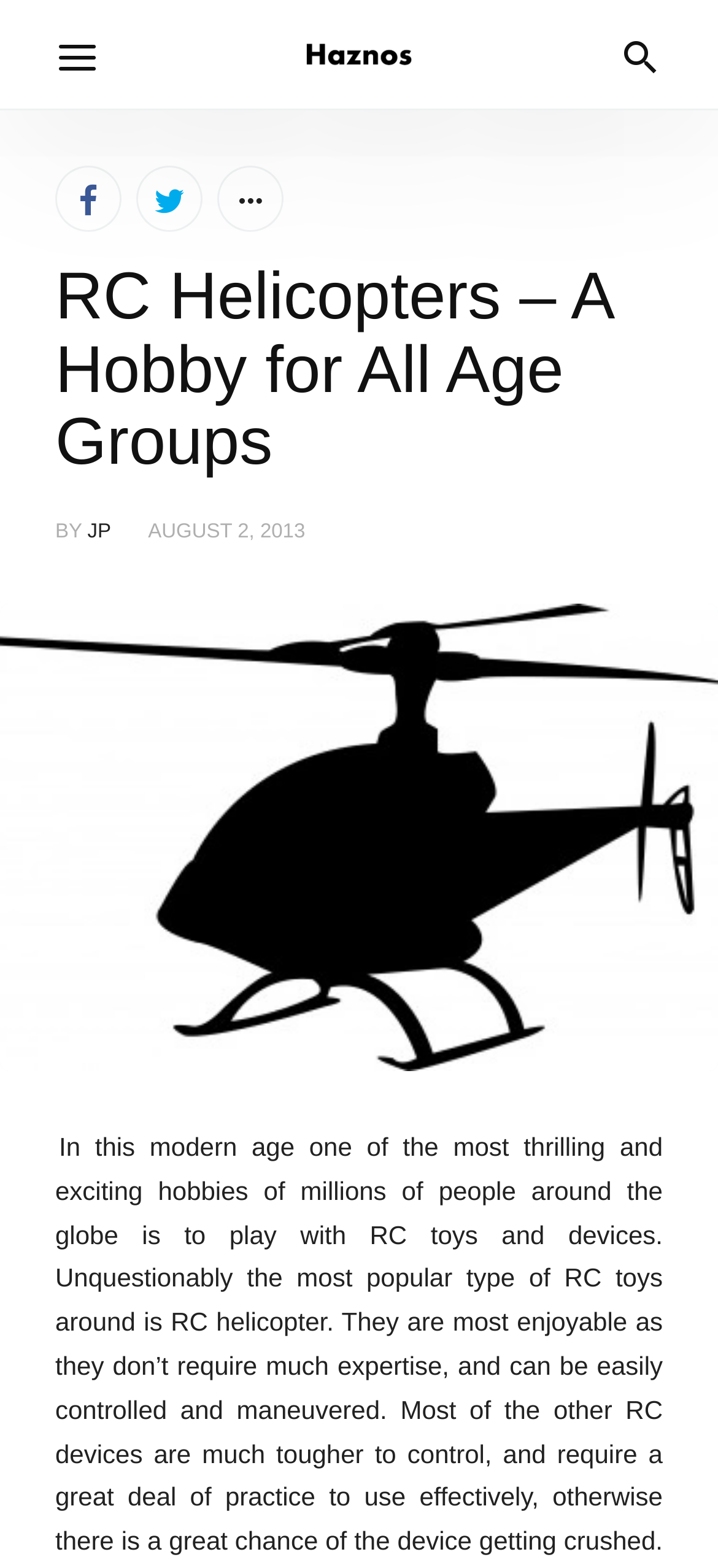When was the article published?
Please provide a detailed answer to the question.

I found the publication date by looking at the time element on the page, which displayed the date 'AUGUST 2, 2013'.